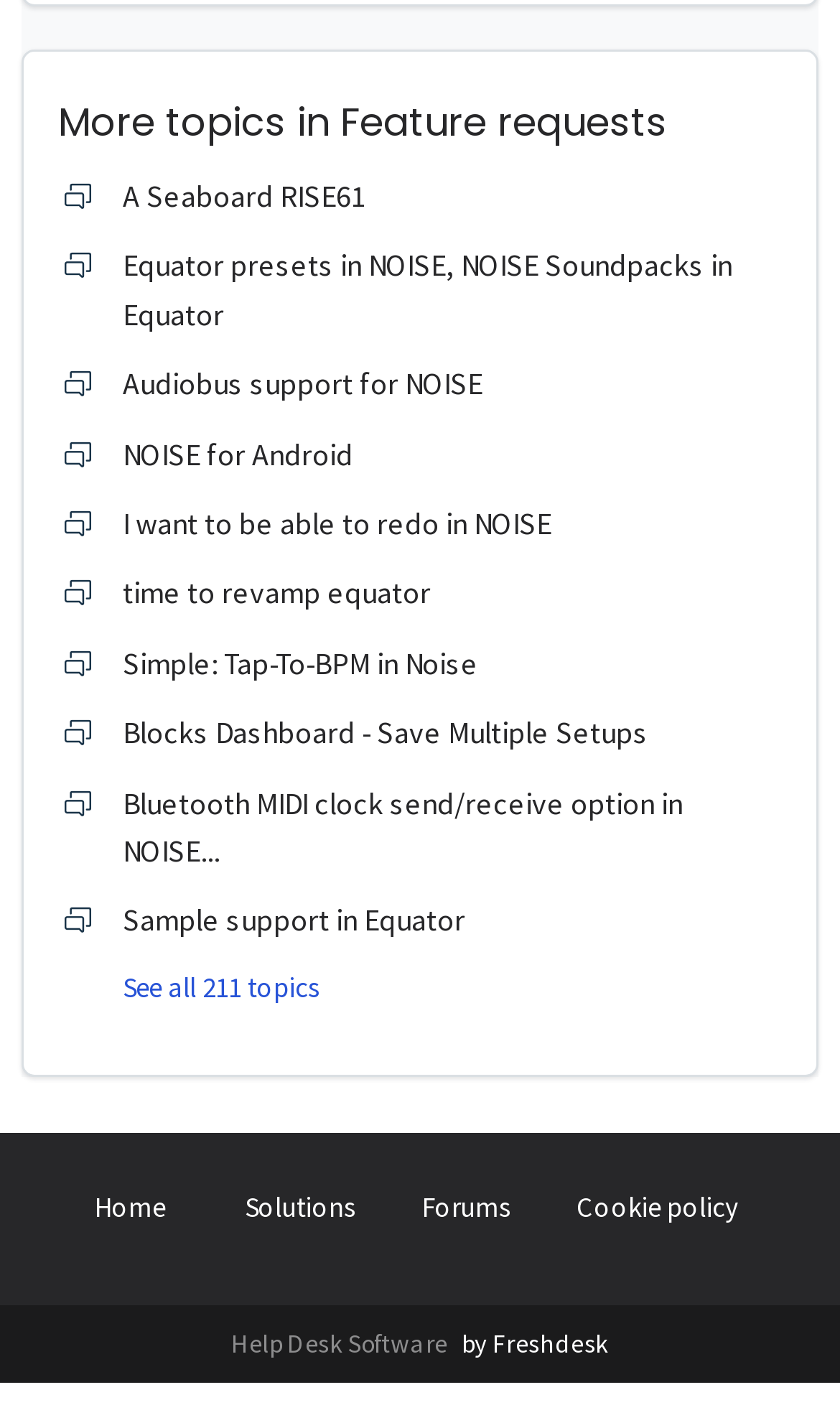Identify the bounding box coordinates of the region that should be clicked to execute the following instruction: "Check A Seaboard RISE61".

[0.146, 0.124, 0.436, 0.151]